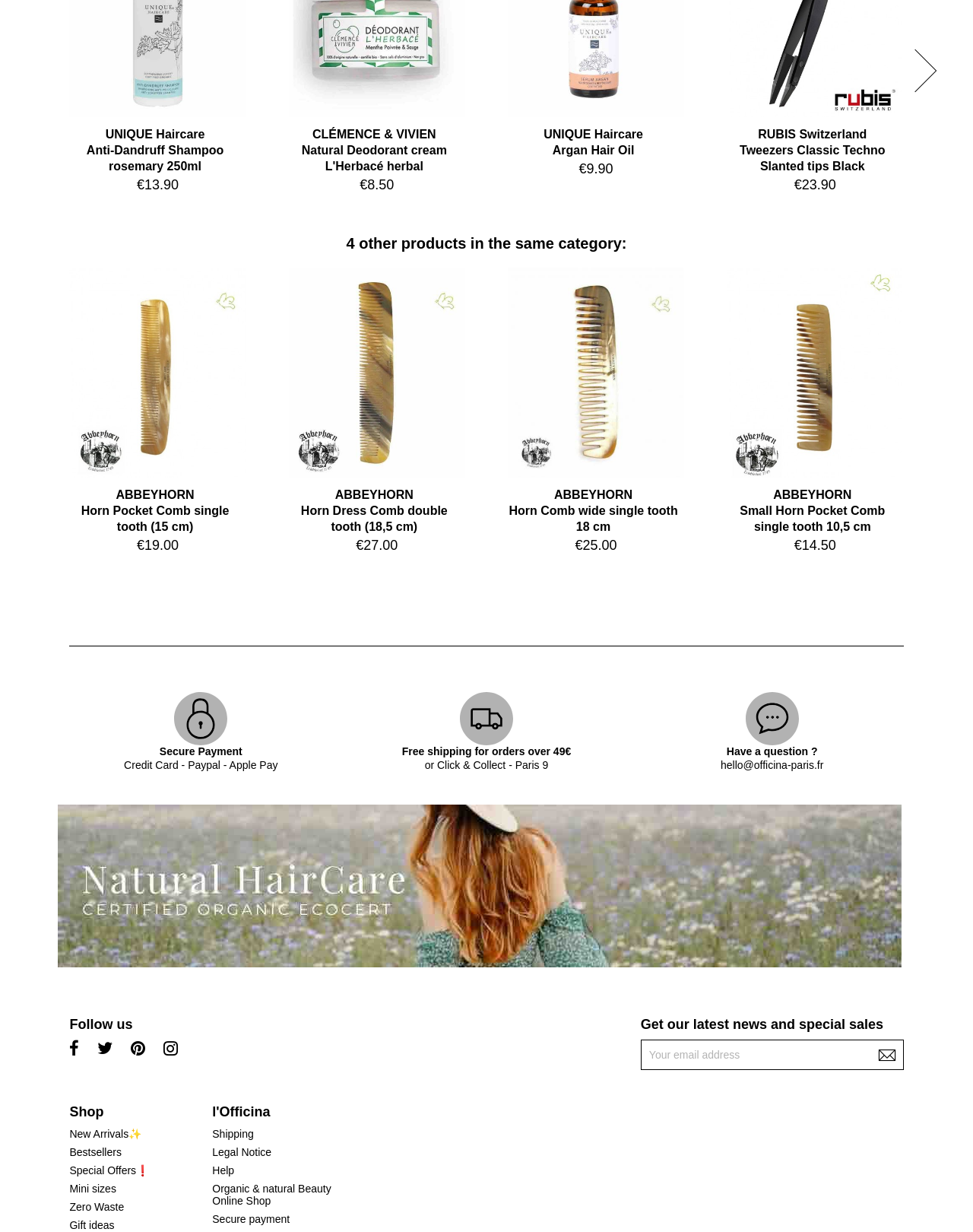What social media platforms can I follow the online shop on?
Analyze the screenshot and provide a detailed answer to the question.

I found the social media platforms by looking at the links with the text '', '', '', and '' which are associated with the heading 'Follow us'. These icons represent four different social media platforms.